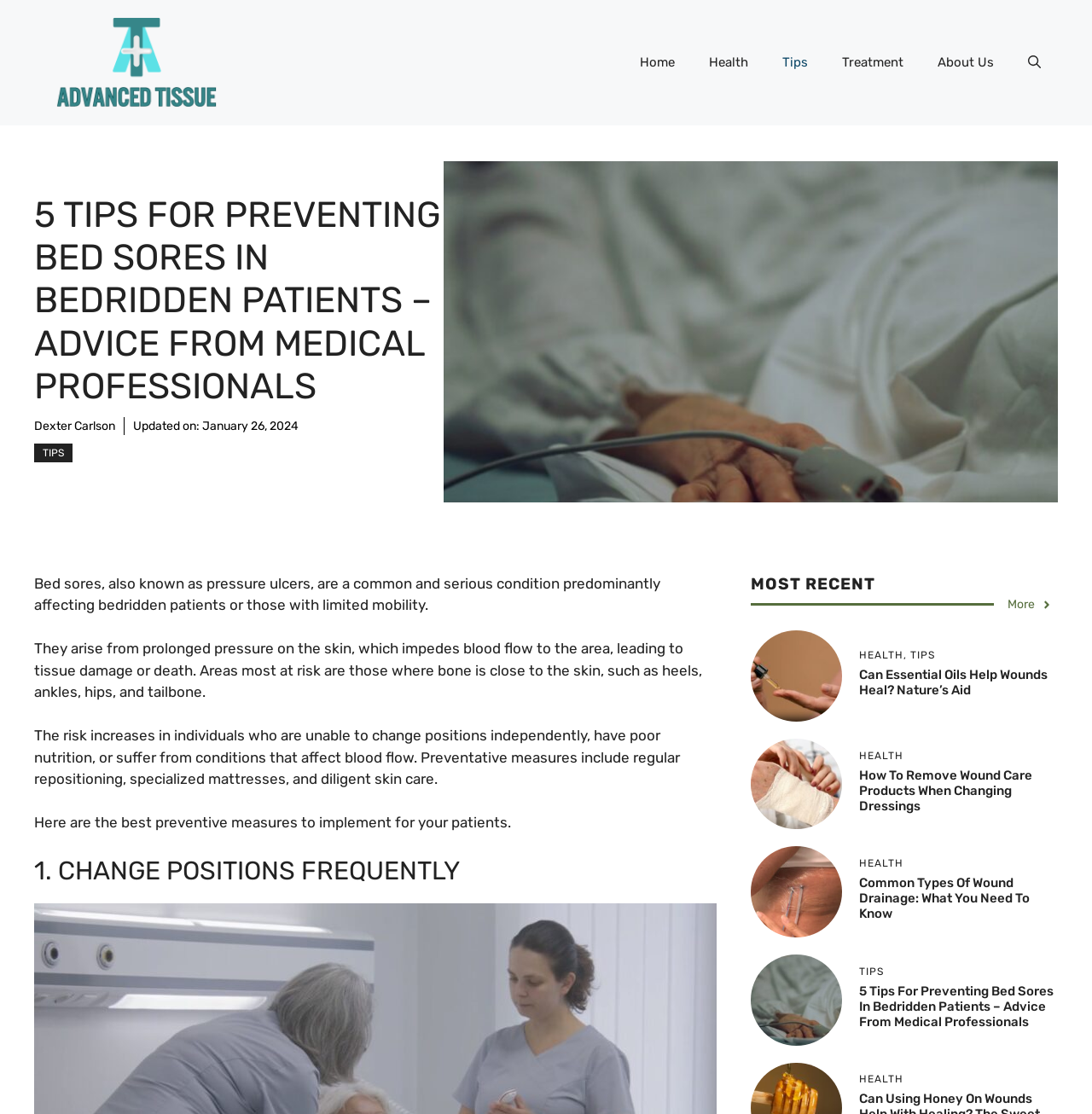Please determine the bounding box coordinates of the area that needs to be clicked to complete this task: 'view Bolt from the Blues'. The coordinates must be four float numbers between 0 and 1, formatted as [left, top, right, bottom].

None